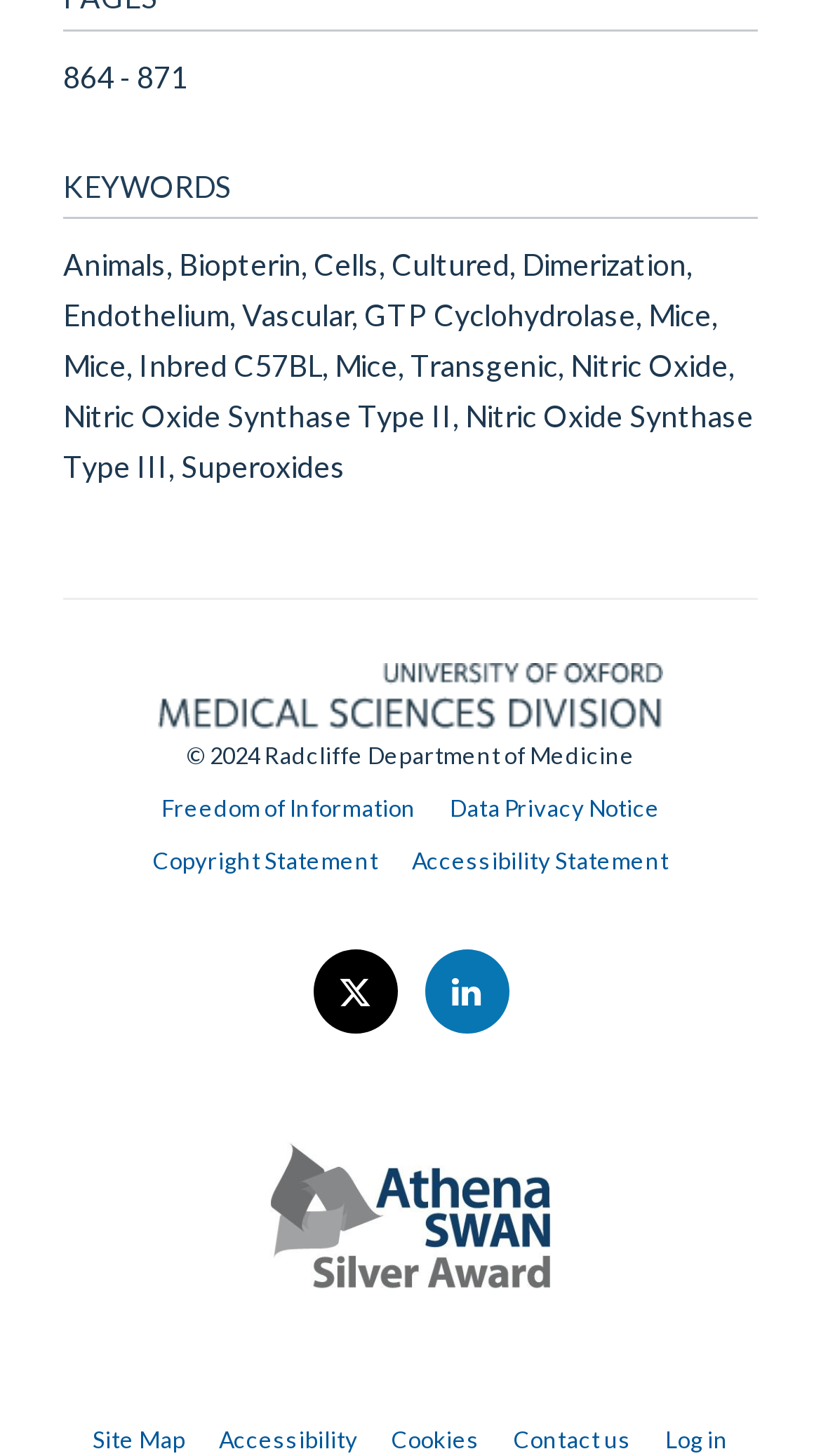Predict the bounding box coordinates for the UI element described as: "Freedom of Information". The coordinates should be four float numbers between 0 and 1, presented as [left, top, right, bottom].

[0.196, 0.545, 0.506, 0.564]